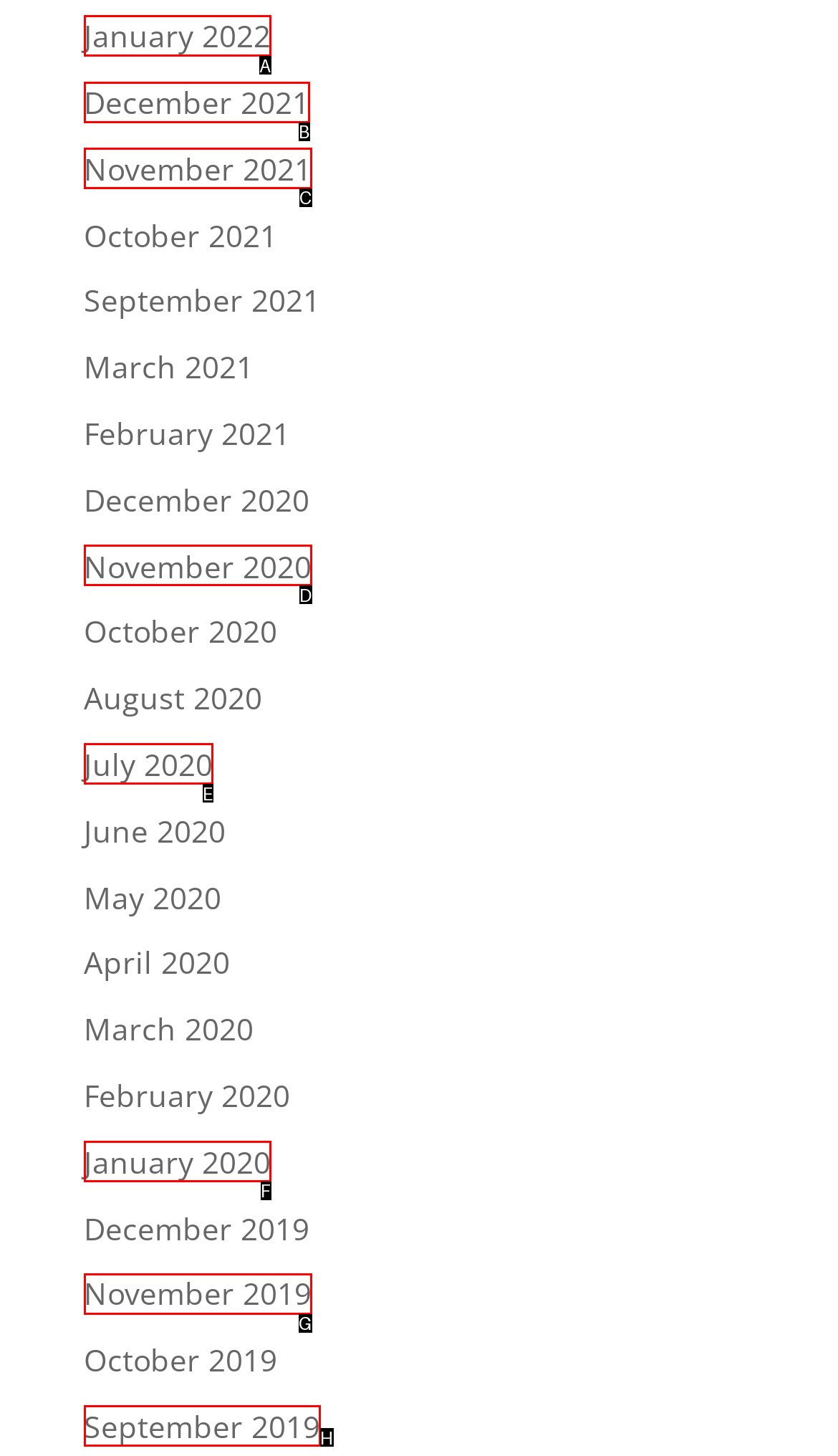With the description: November 2020, find the option that corresponds most closely and answer with its letter directly.

D